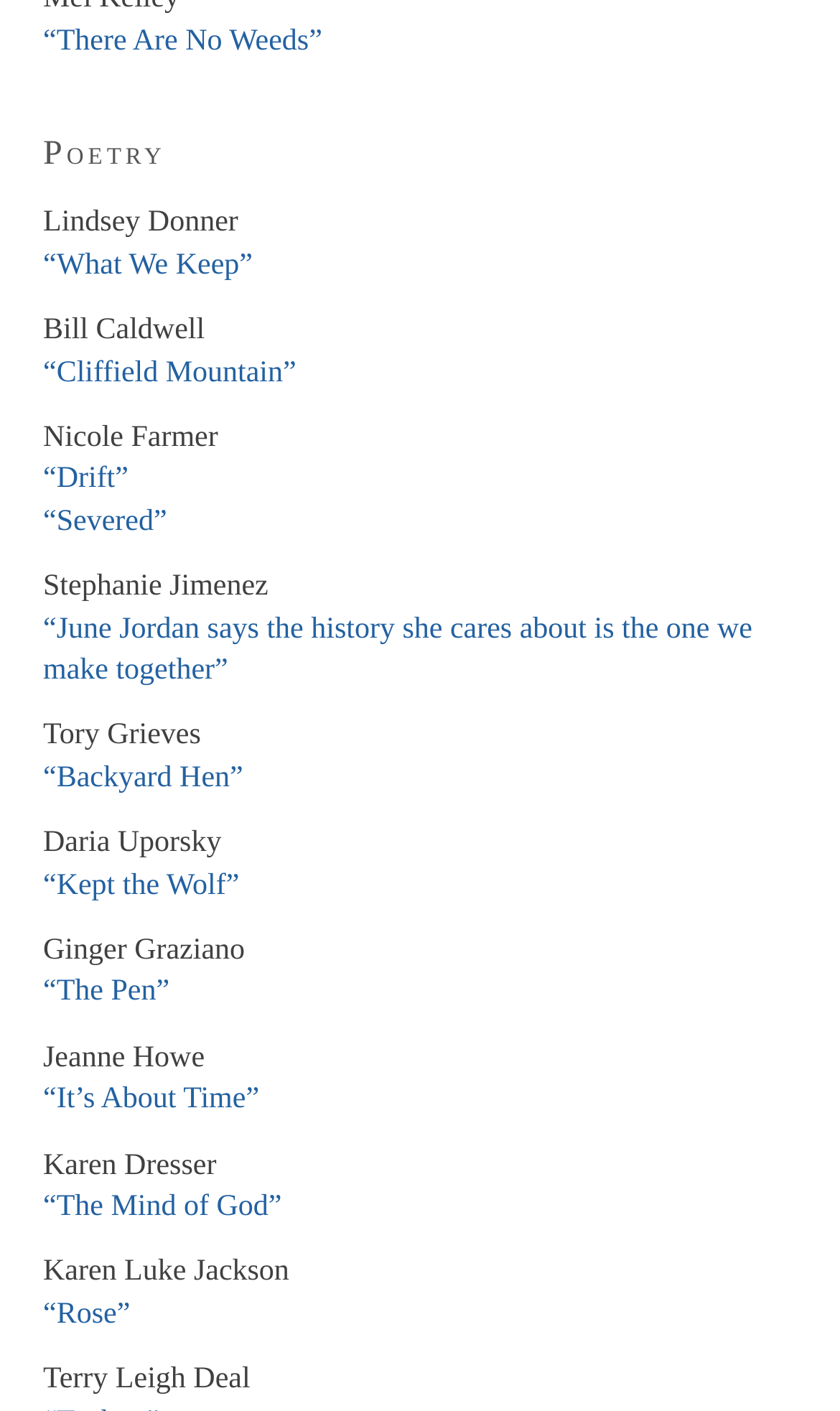How many authors are listed?
Using the information from the image, provide a comprehensive answer to the question.

I counted the number of StaticText elements with author names, starting from 'Lindsey Donner' to 'Terry Leigh Deal', and found 19 in total.